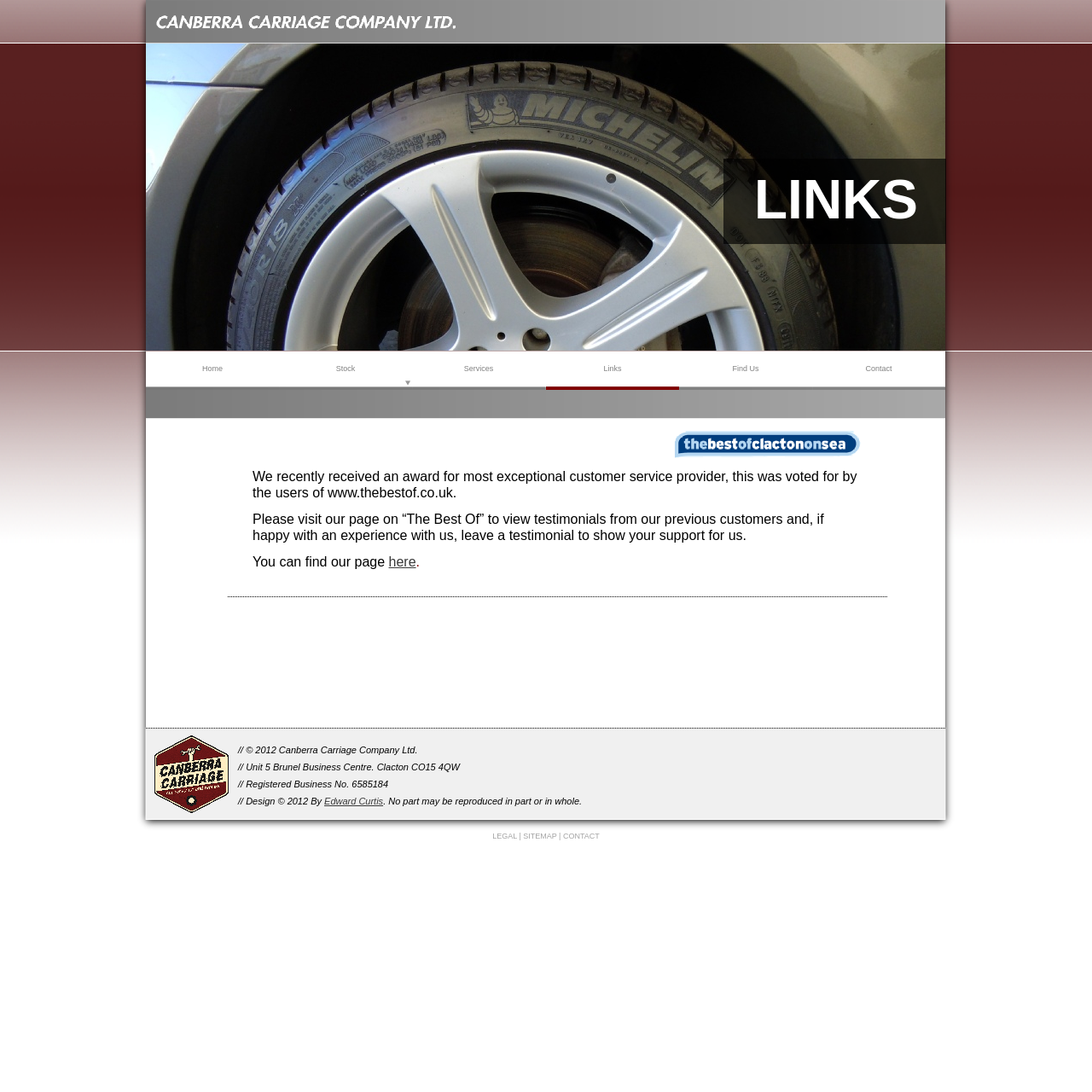Could you determine the bounding box coordinates of the clickable element to complete the instruction: "click on Home"? Provide the coordinates as four float numbers between 0 and 1, i.e., [left, top, right, bottom].

[0.134, 0.322, 0.255, 0.357]